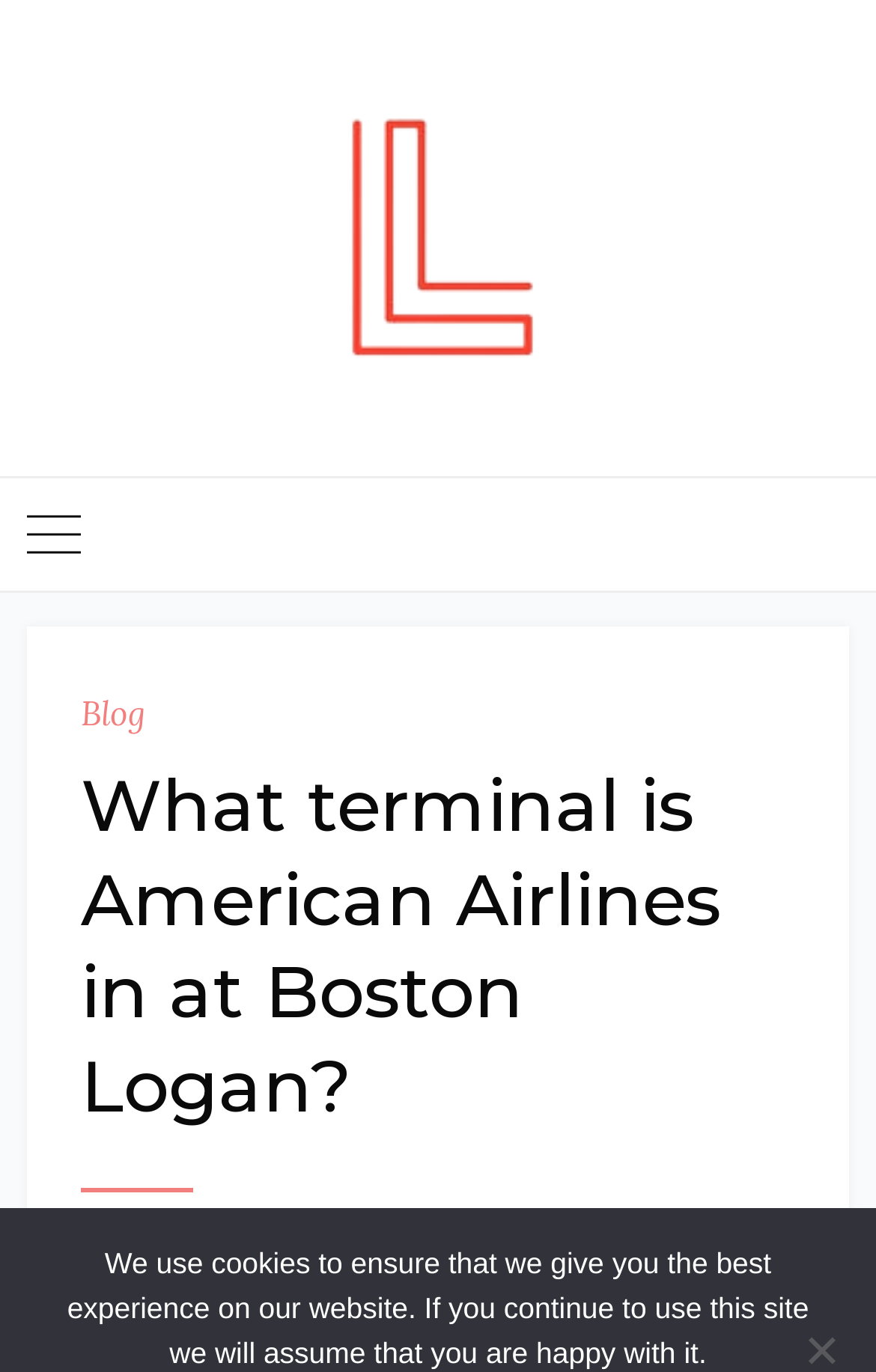Analyze the image and provide a detailed answer to the question: What is the date of the article?

The date of the article can be found below the main heading, where it says 'August 22, 2022' in a link format.